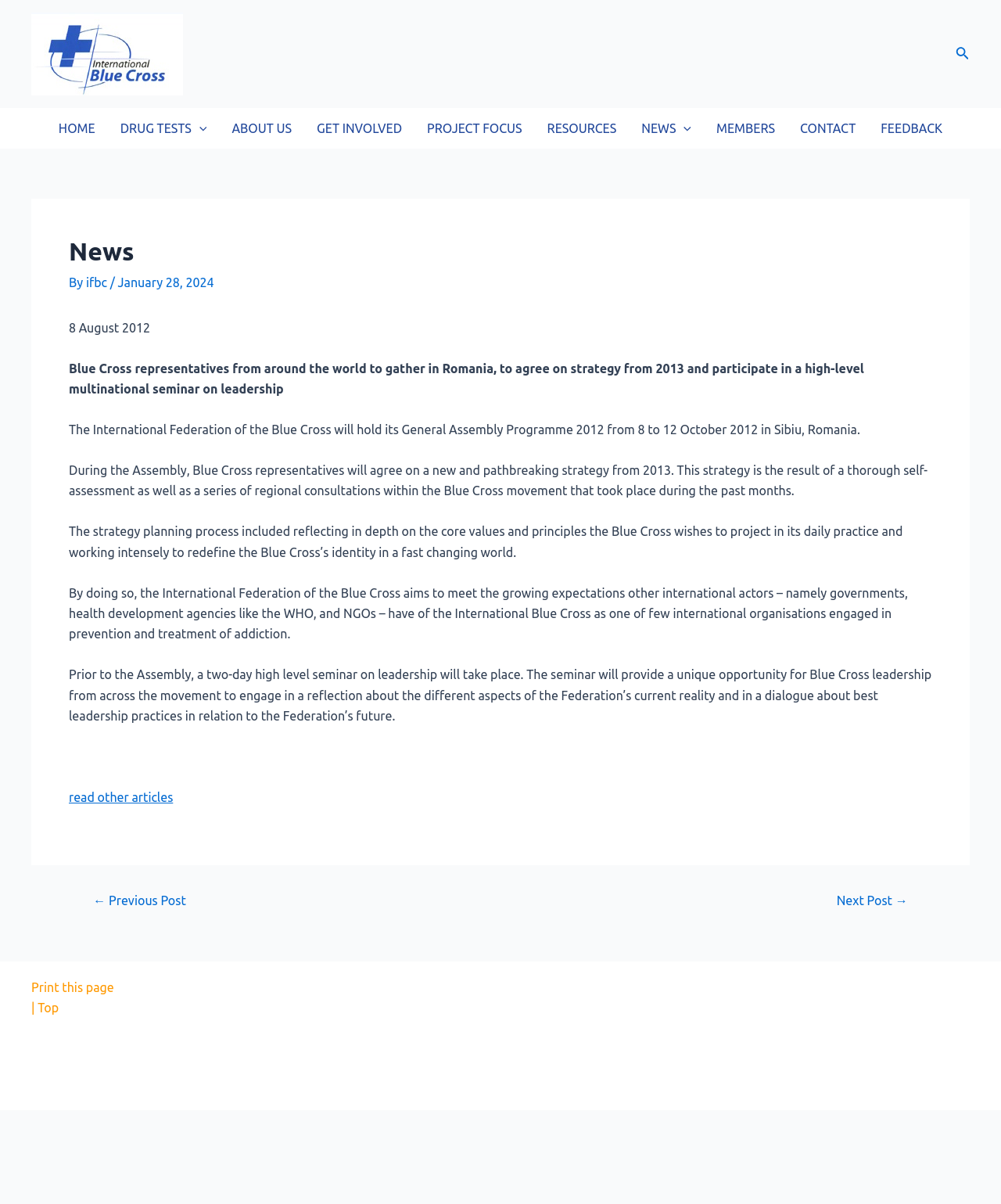Using the information in the image, could you please answer the following question in detail:
What is the theme of the article?

I inferred the answer by reading the article content, specifically the sentence 'Blue Cross representatives from around the world to gather in Romania, to agree on strategy from 2013 and participate in a high-level multinational seminar on leadership'.